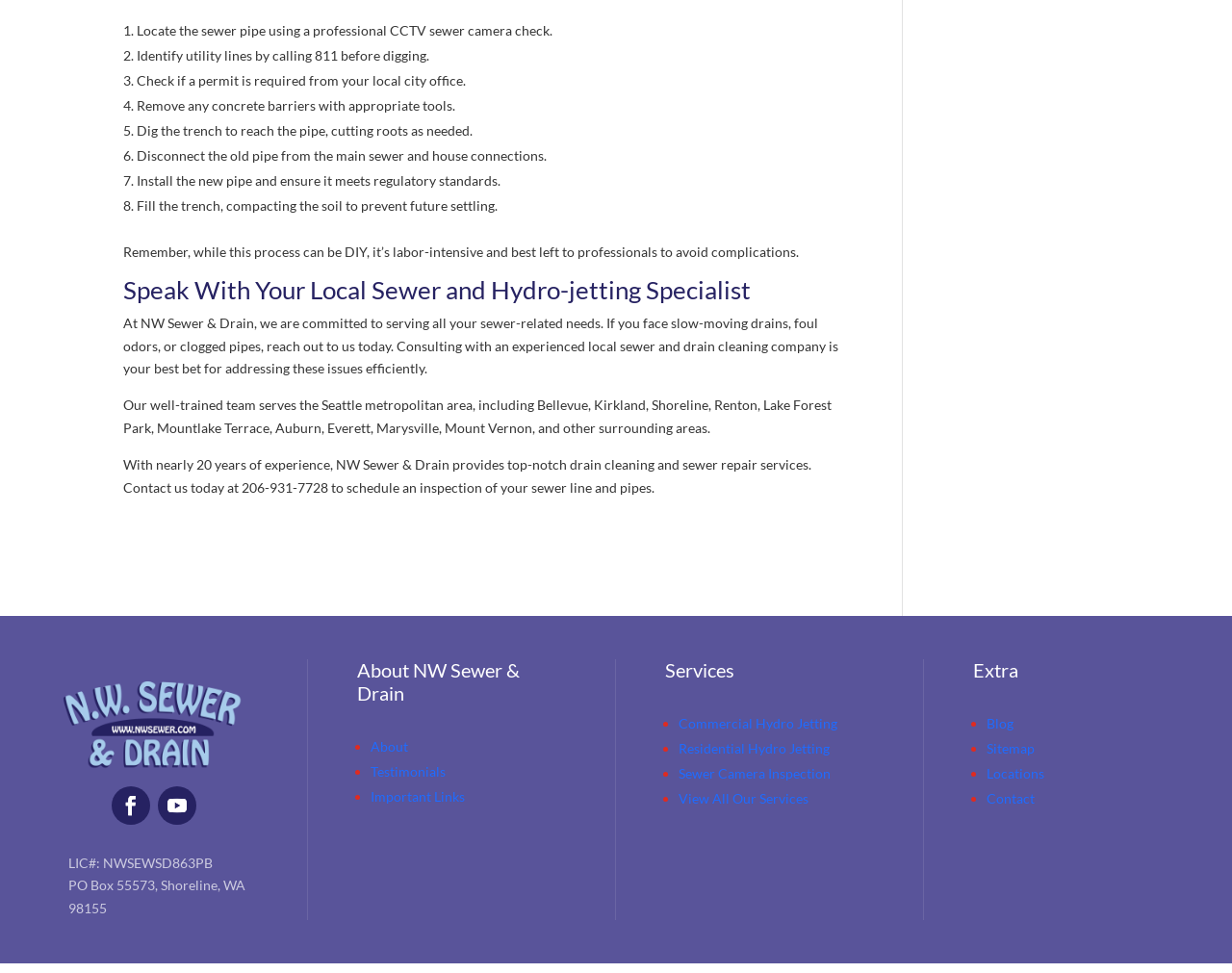Find the bounding box coordinates for the area you need to click to carry out the instruction: "Read the 'Blog'". The coordinates should be four float numbers between 0 and 1, indicated as [left, top, right, bottom].

[0.801, 0.735, 0.823, 0.752]